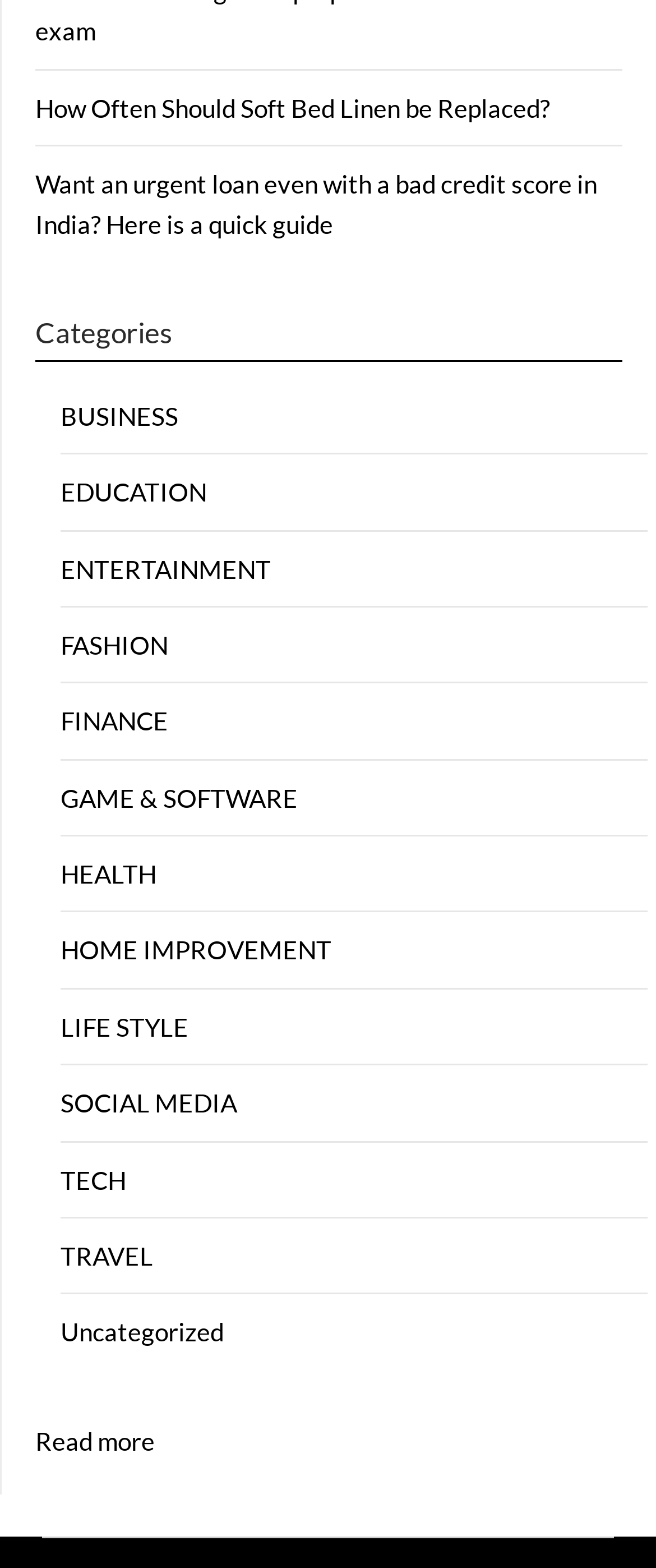Could you determine the bounding box coordinates of the clickable element to complete the instruction: "Explore the 'HEALTH' section"? Provide the coordinates as four float numbers between 0 and 1, i.e., [left, top, right, bottom].

[0.092, 0.547, 0.238, 0.567]